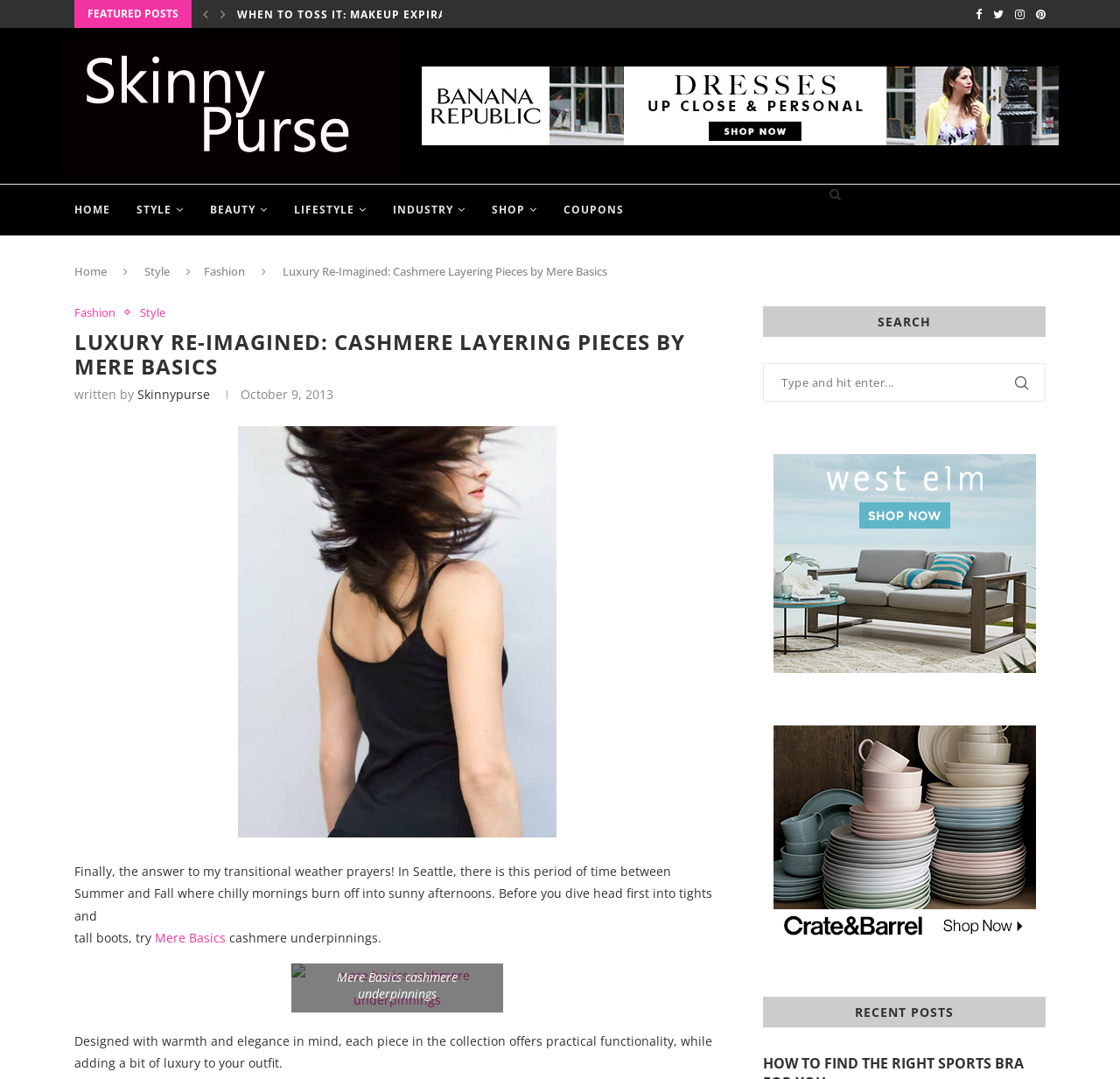Pinpoint the bounding box coordinates of the clickable area needed to execute the instruction: "Explore the 'Mere Basics' cashmere underpinnings". The coordinates should be specified as four float numbers between 0 and 1, i.e., [left, top, right, bottom].

[0.26, 0.896, 0.449, 0.912]